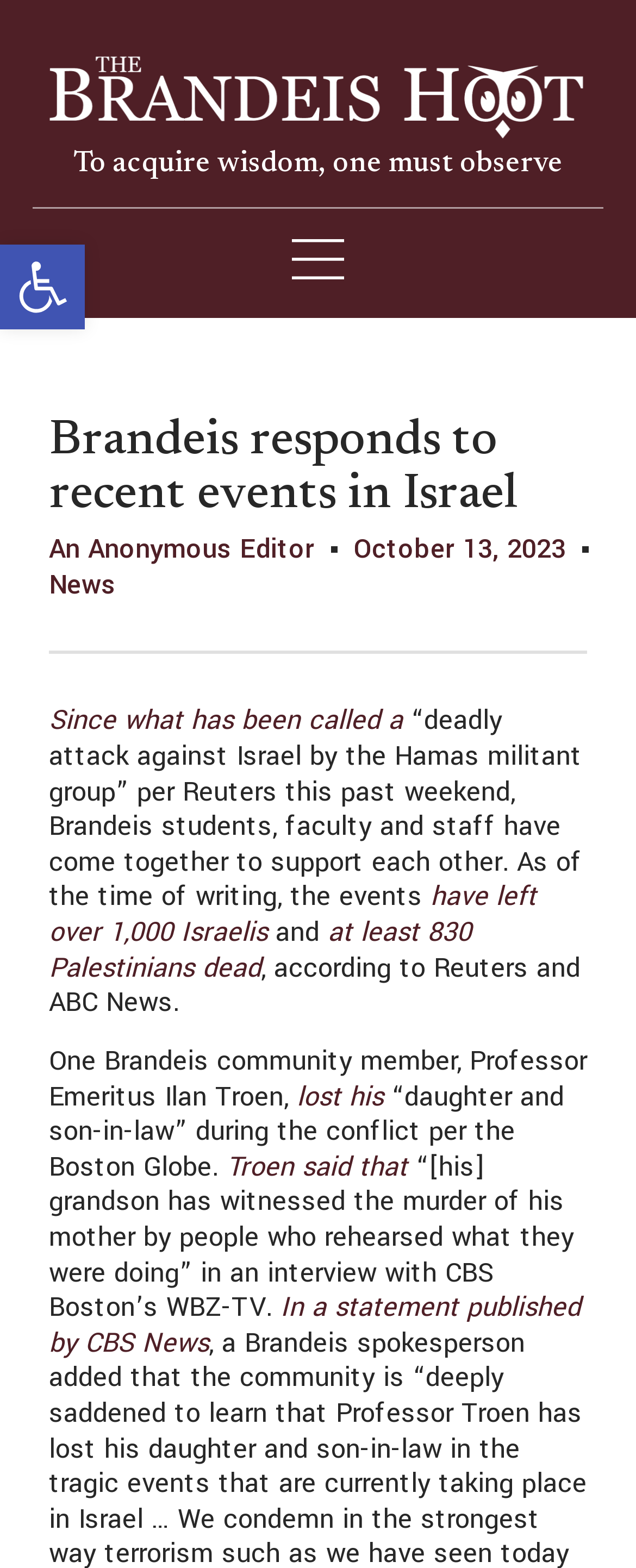What is the category of the article?
Refer to the screenshot and deliver a thorough answer to the question presented.

I found the answer by looking at the link element with the text 'News' which is located above the article's heading.